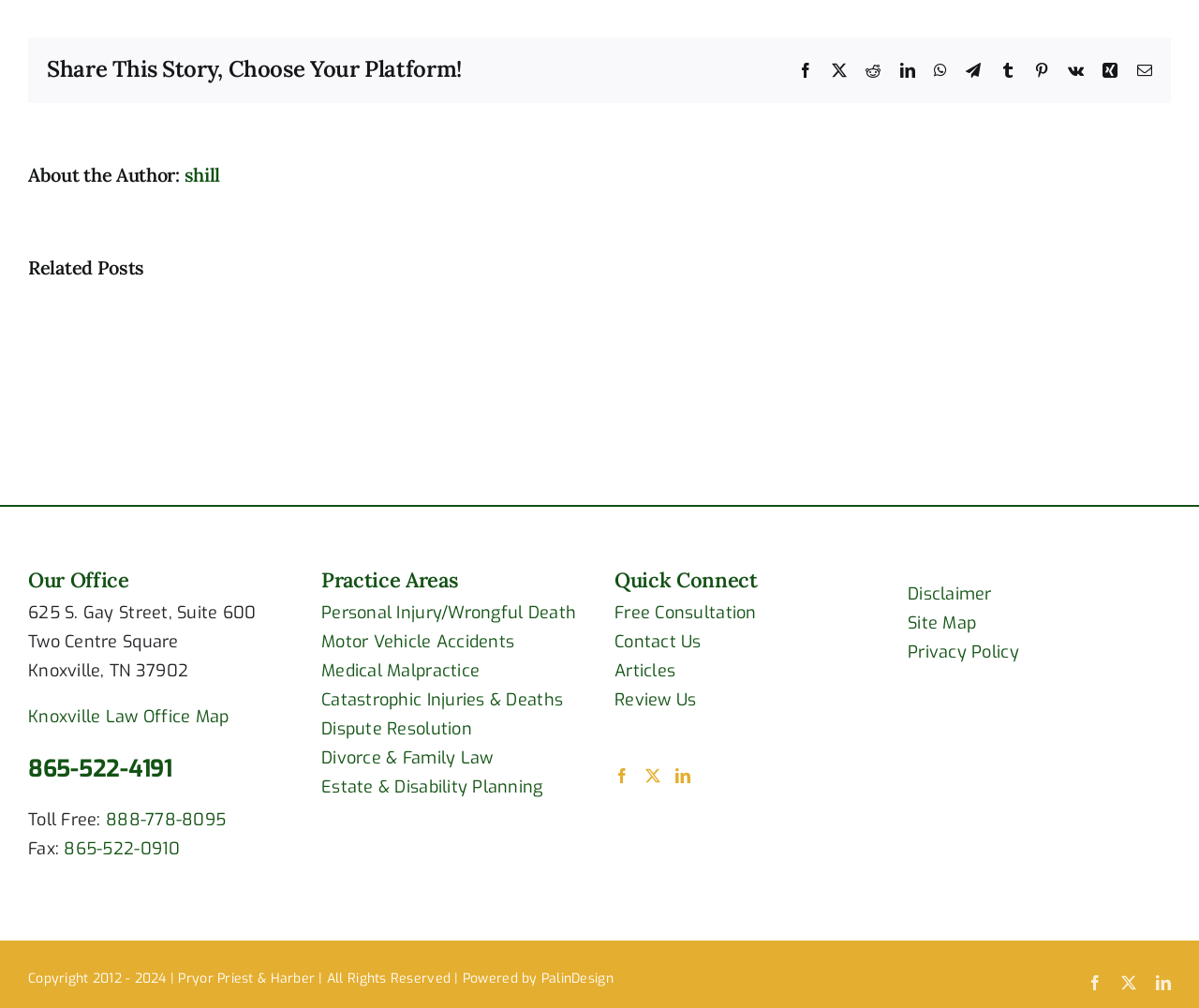Please specify the bounding box coordinates of the element that should be clicked to execute the given instruction: 'View related post about Family involved in fatal accident in Frayser'. Ensure the coordinates are four float numbers between 0 and 1, expressed as [left, top, right, bottom].

[0.129, 0.251, 0.157, 0.285]